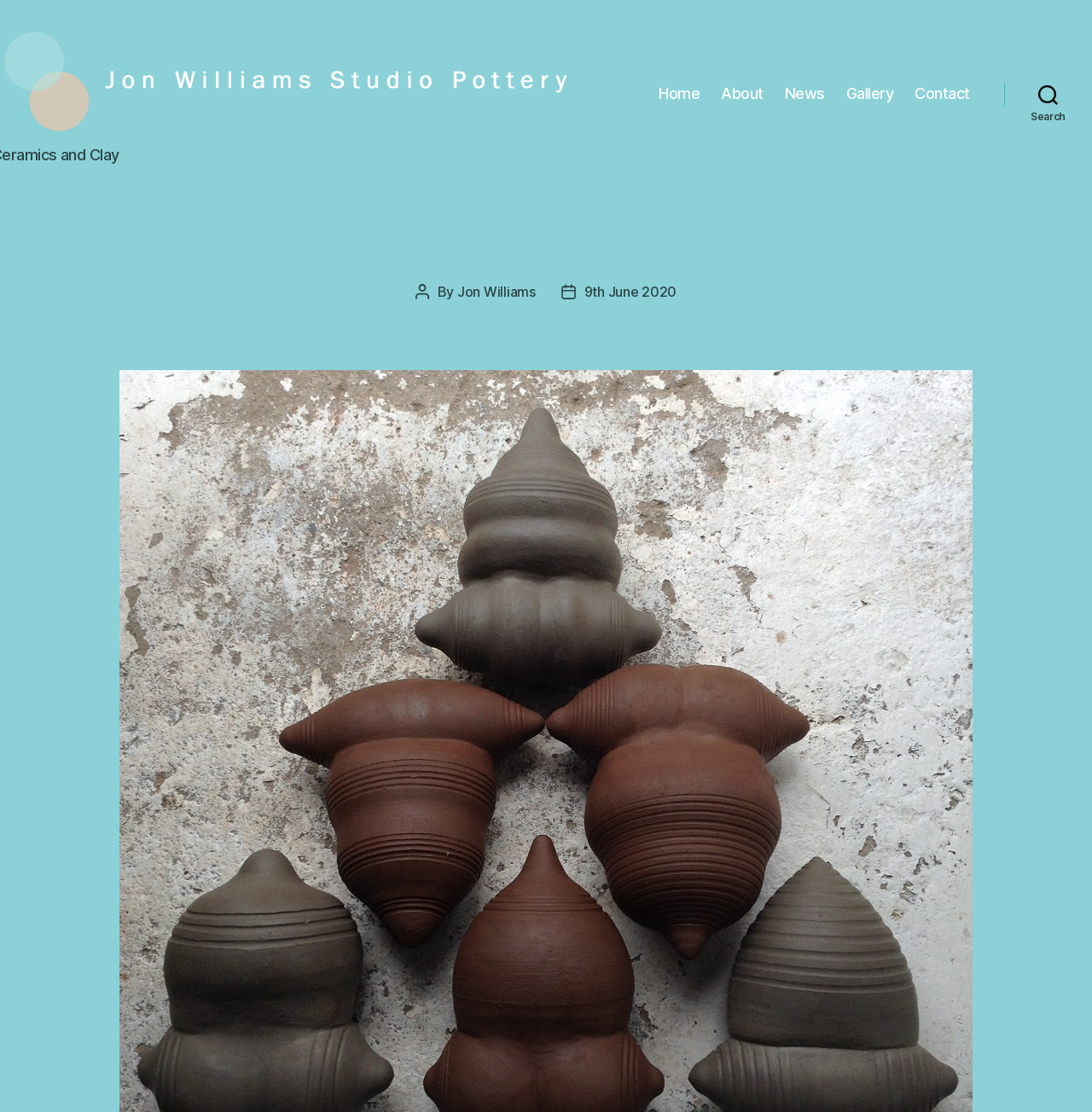How many navigation links are there?
Provide a detailed answer to the question using information from the image.

I counted the number of links in the navigation section, which are 'Home', 'About', 'News', 'Gallery', and 'Contact', so there are 5 navigation links.